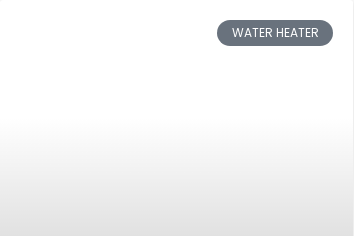Carefully examine the image and provide an in-depth answer to the question: What is the button labeled as?

The caption clearly mentions that the button is labeled as 'WATER HEATER', which suggests that it is related to information or resources about water heaters.